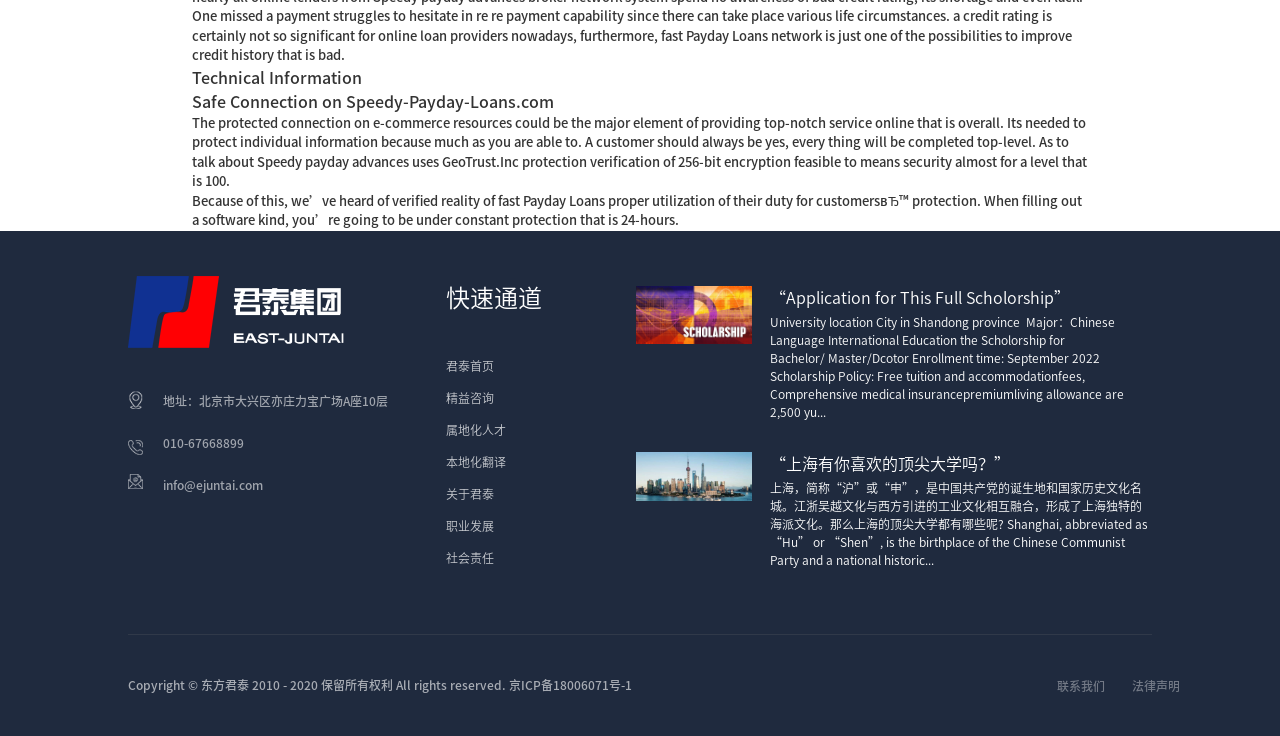Please locate the bounding box coordinates of the element that needs to be clicked to achieve the following instruction: "Read about the company's history". The coordinates should be four float numbers between 0 and 1, i.e., [left, top, right, bottom].

[0.157, 0.923, 0.494, 0.939]